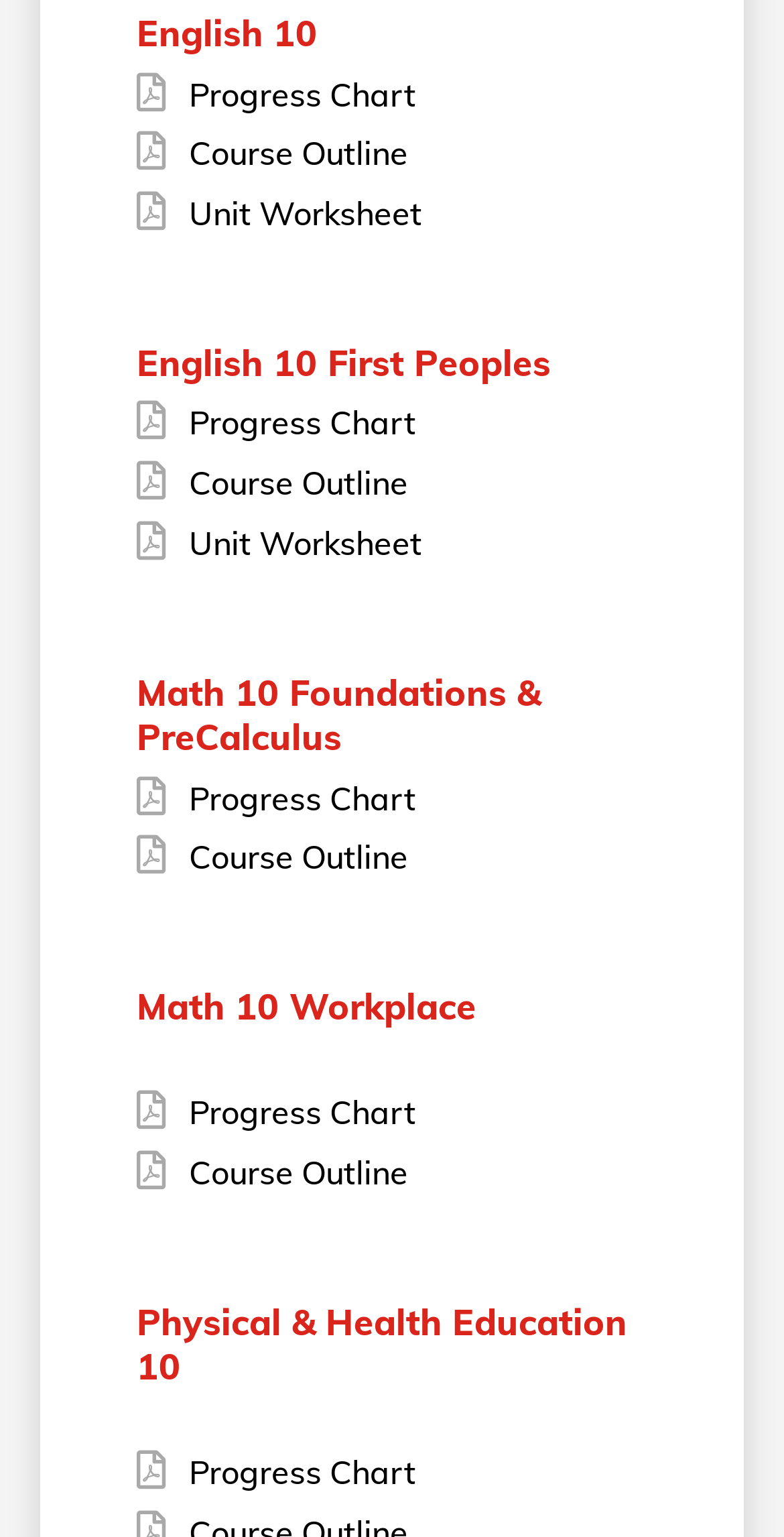Are the courses listed in alphabetical order?
Answer the question using a single word or phrase, according to the image.

No